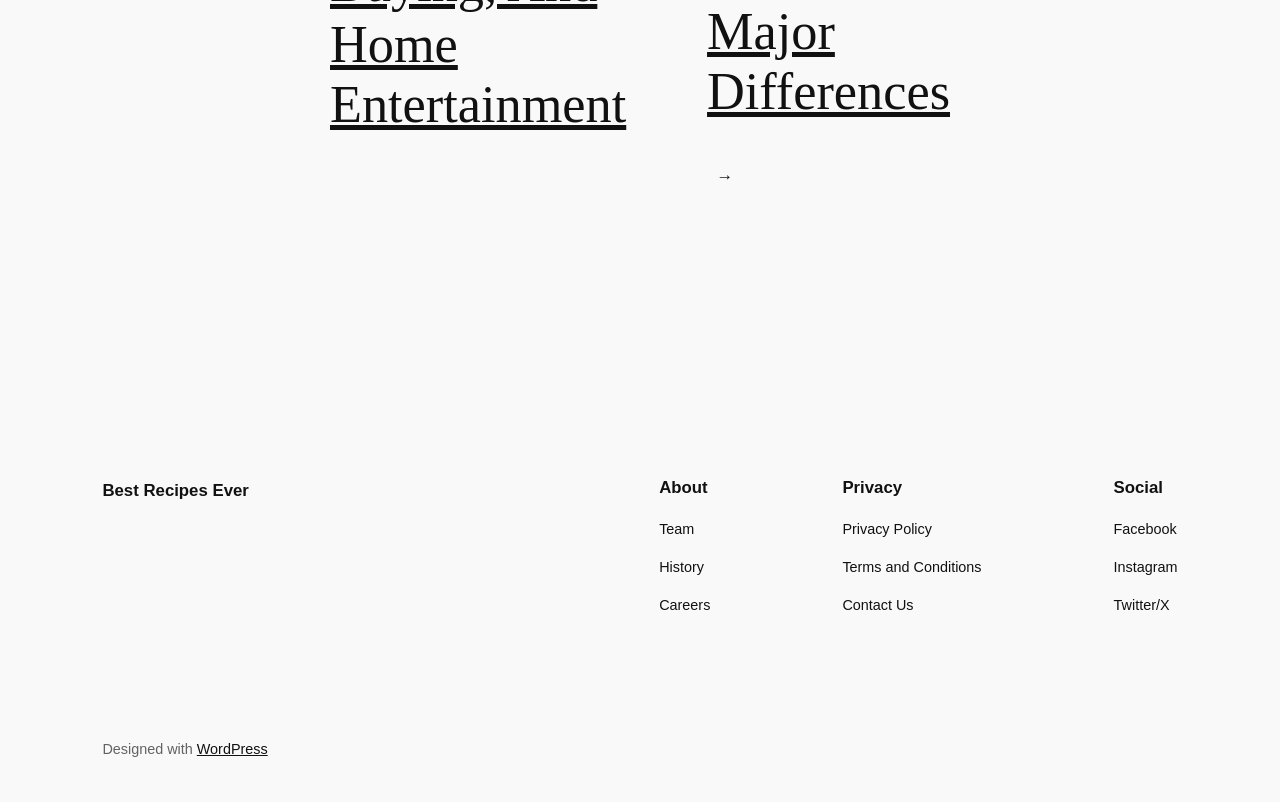Please identify the bounding box coordinates of the clickable element to fulfill the following instruction: "go to About page". The coordinates should be four float numbers between 0 and 1, i.e., [left, top, right, bottom].

[0.515, 0.596, 0.555, 0.622]